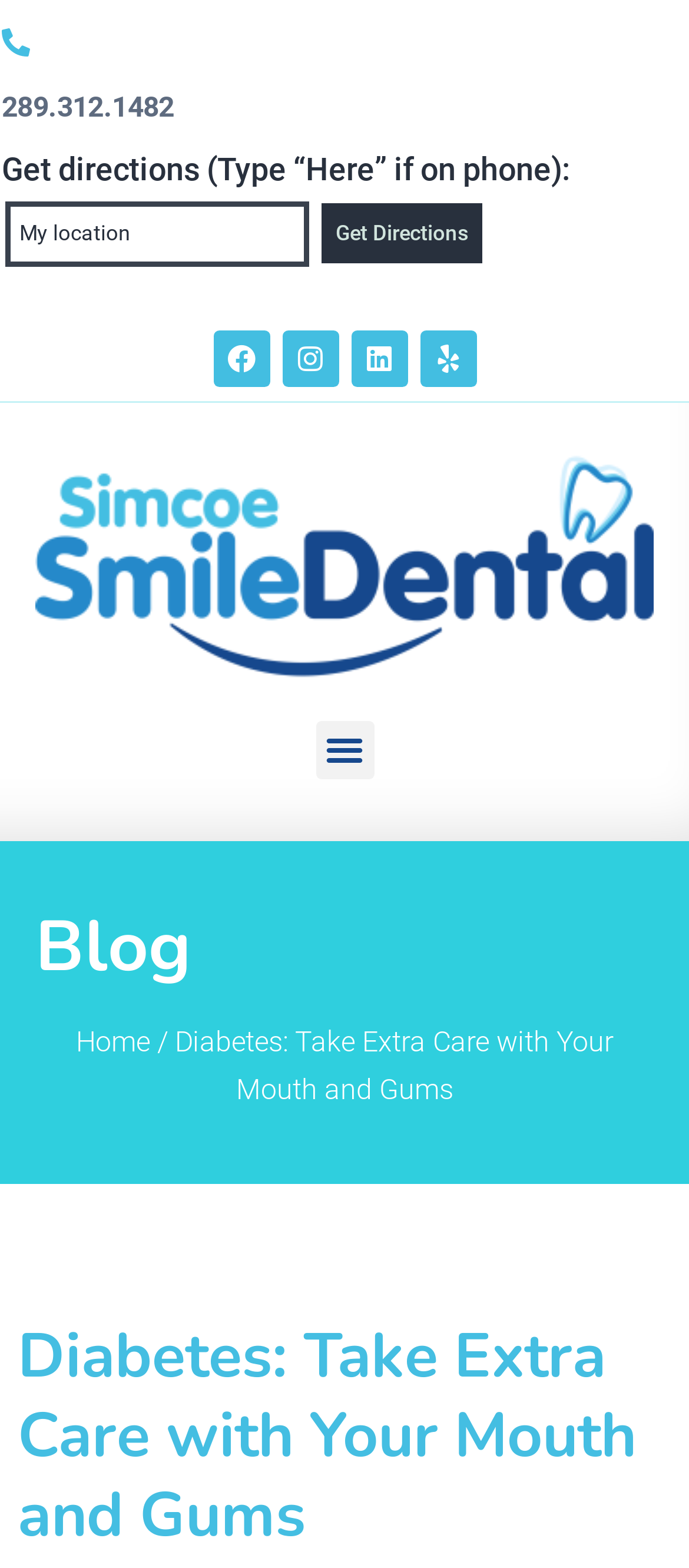Using the webpage screenshot and the element description Yelp, determine the bounding box coordinates. Specify the coordinates in the format (top-left x, top-left y, bottom-right x, bottom-right y) with values ranging from 0 to 1.

[0.609, 0.21, 0.691, 0.246]